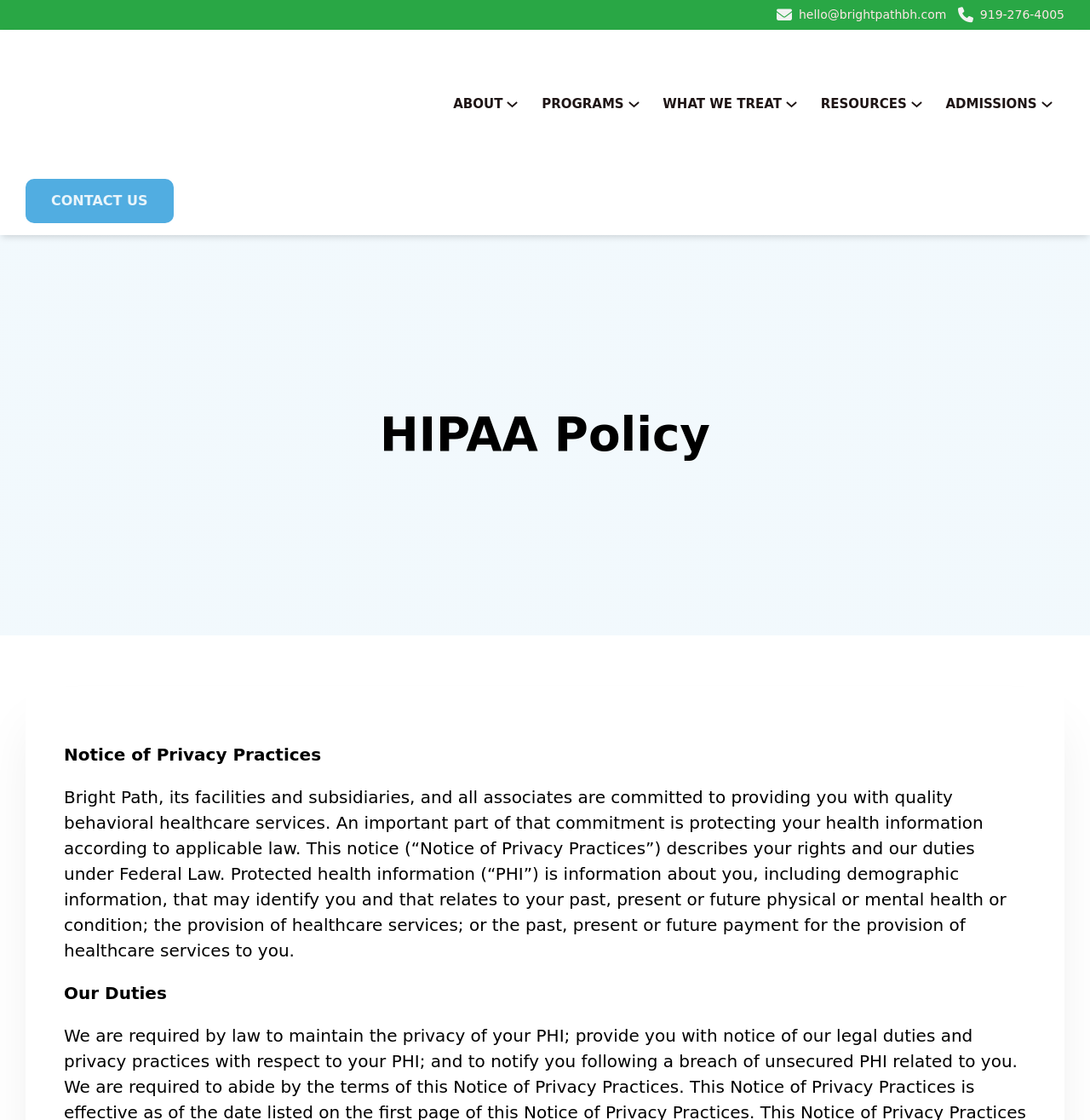Please identify the bounding box coordinates of where to click in order to follow the instruction: "Click the Bright Path Adolescent Mental Health logo".

[0.023, 0.037, 0.258, 0.151]